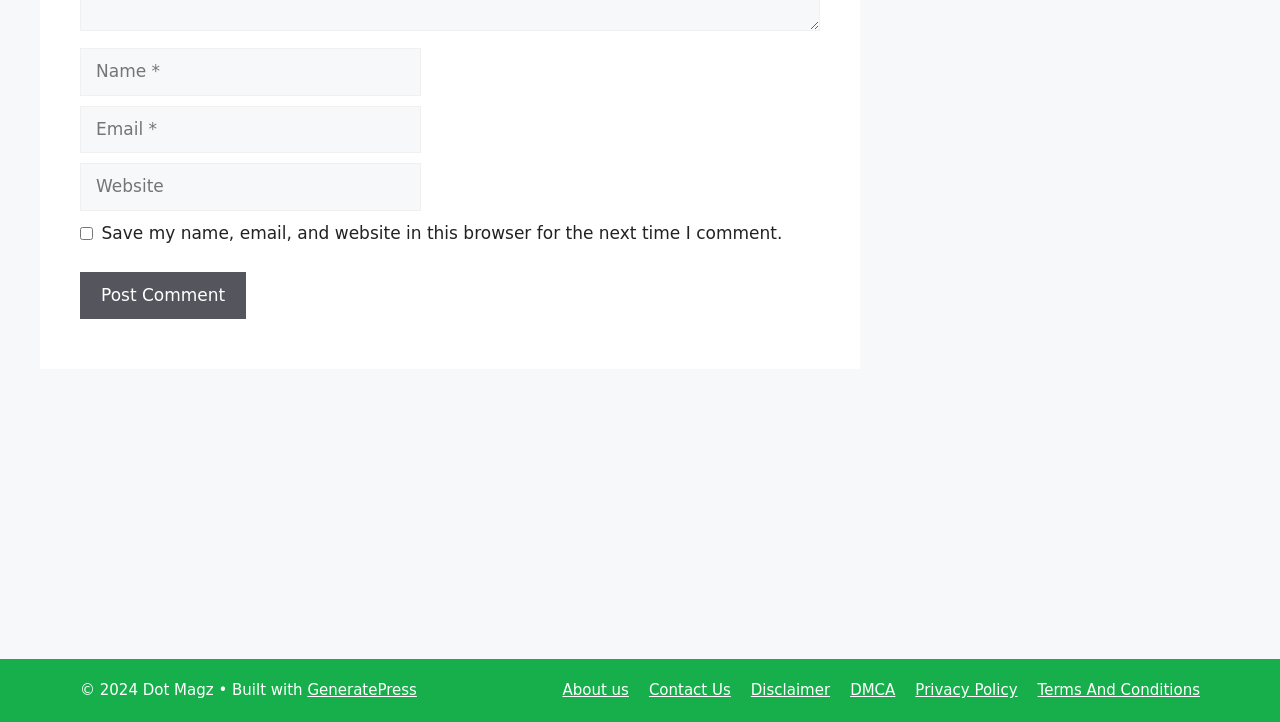Please give the bounding box coordinates of the area that should be clicked to fulfill the following instruction: "Click the Post Comment button". The coordinates should be in the format of four float numbers from 0 to 1, i.e., [left, top, right, bottom].

[0.062, 0.376, 0.192, 0.442]